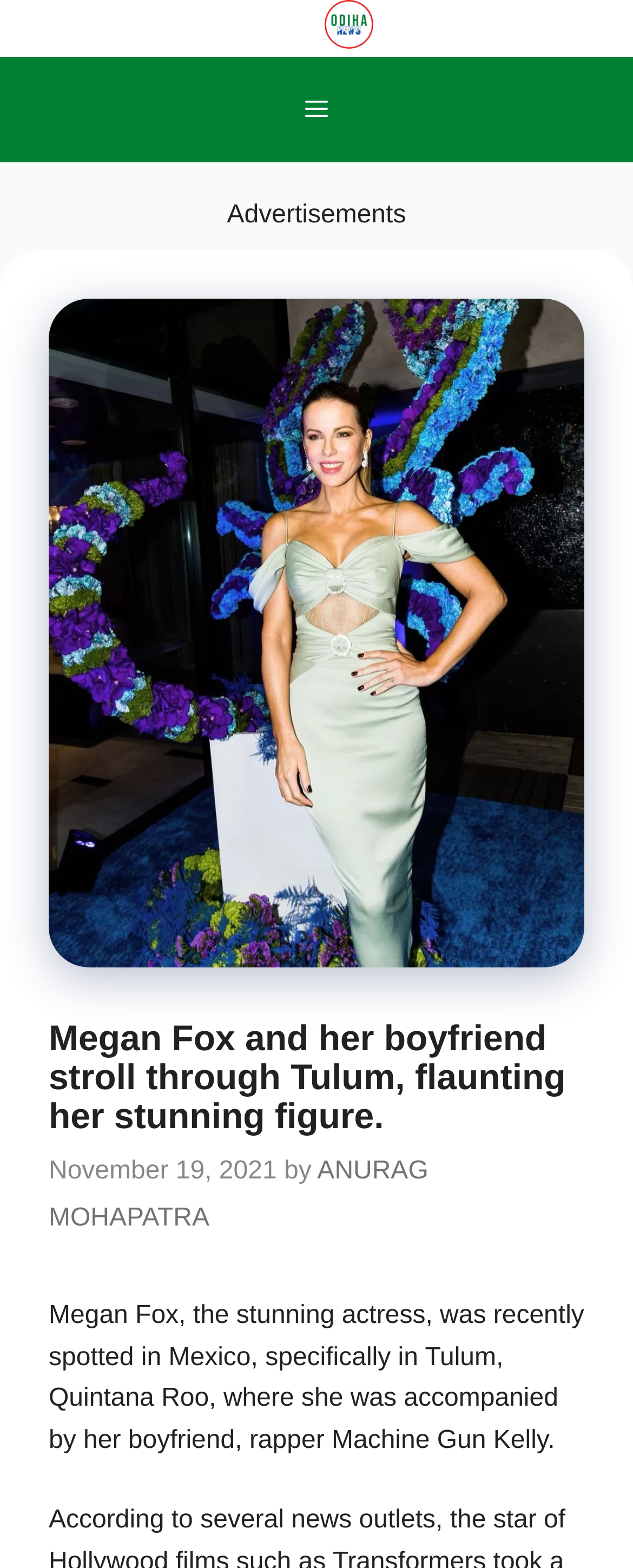Please determine the bounding box coordinates for the UI element described as: "ANURAG MOHAPATRA".

[0.077, 0.738, 0.677, 0.786]